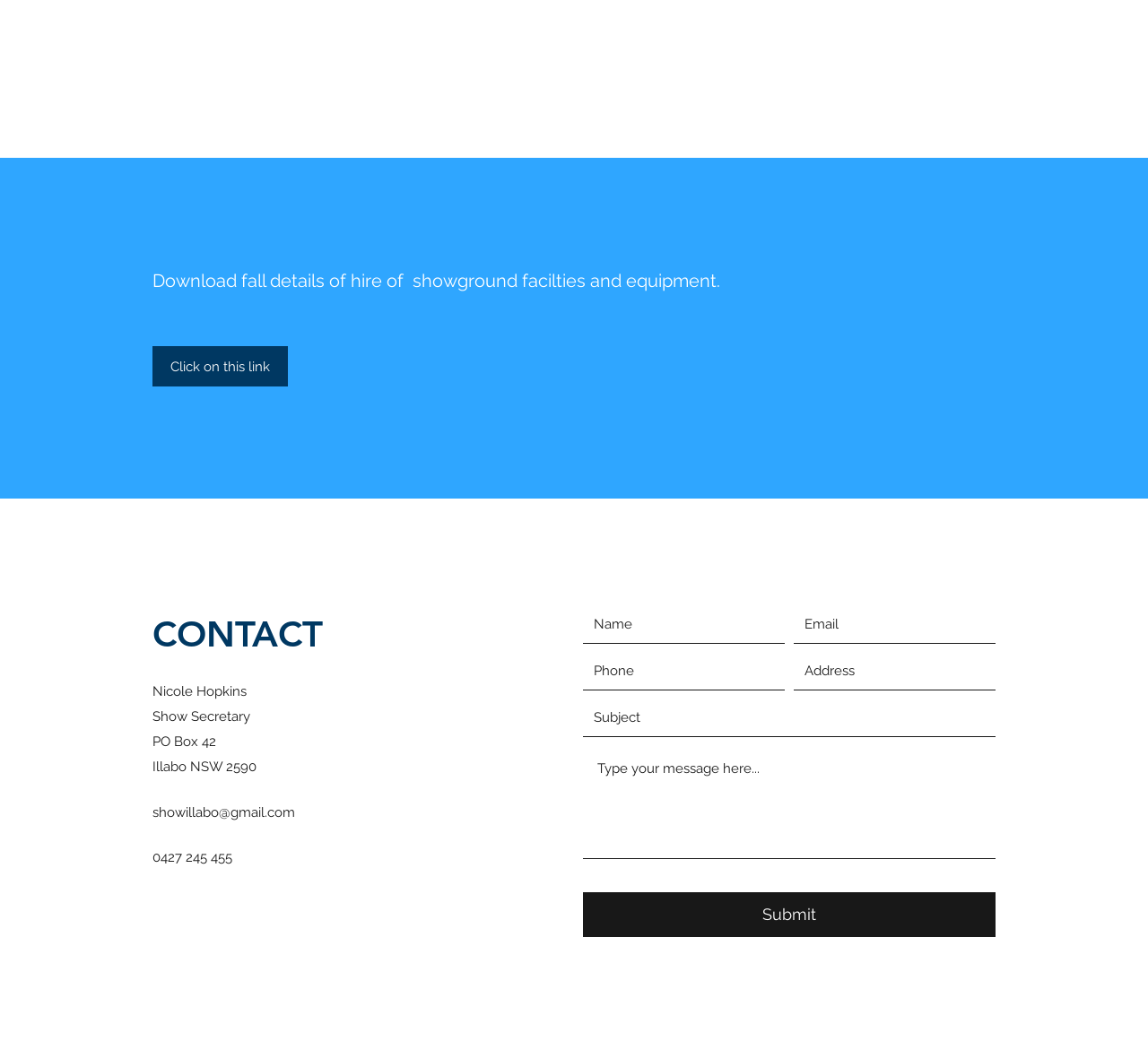Locate the bounding box coordinates of the area to click to fulfill this instruction: "contact show secretary". The bounding box should be presented as four float numbers between 0 and 1, in the order [left, top, right, bottom].

[0.133, 0.576, 0.492, 0.622]